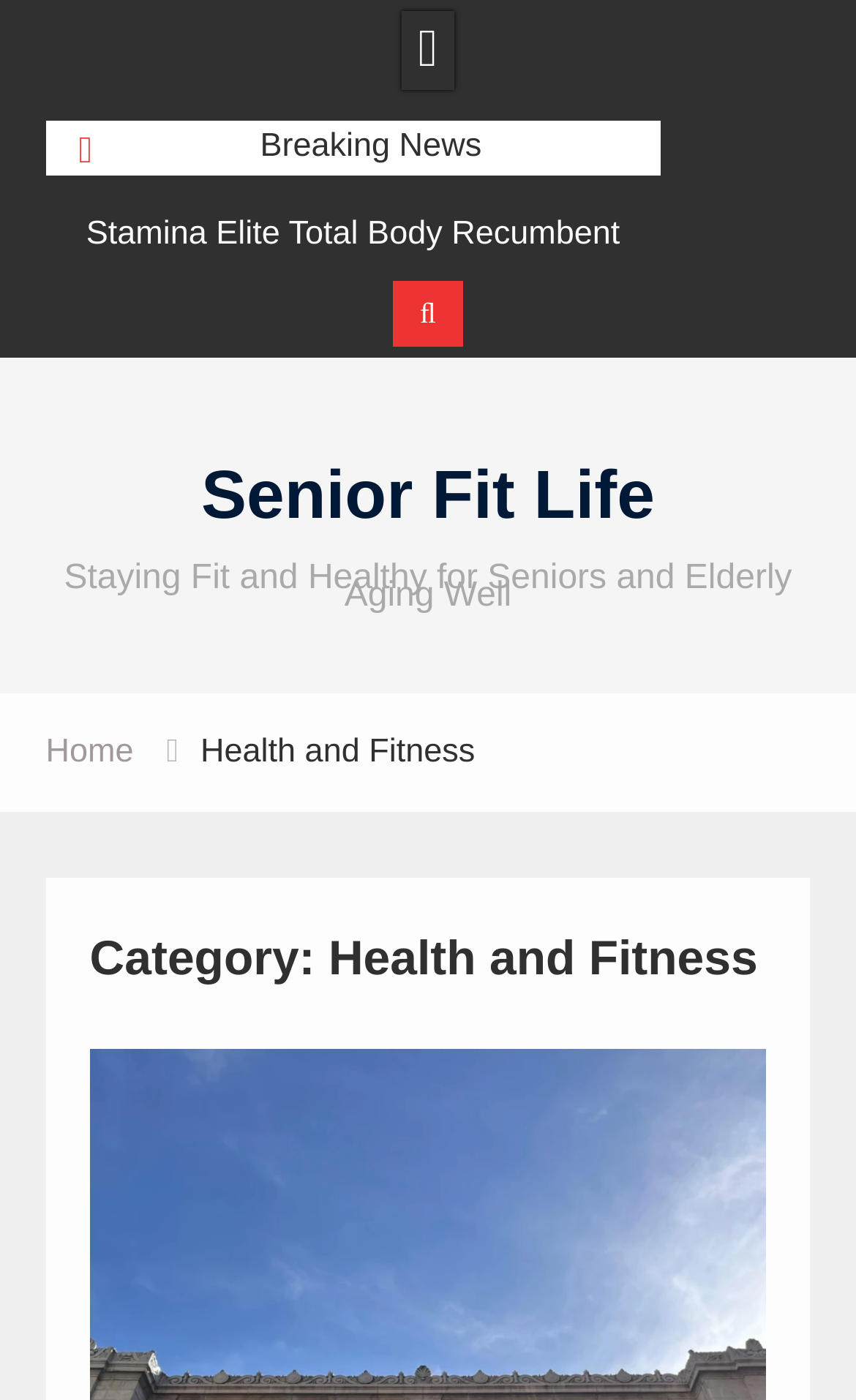What is the theme of the webpage?
Based on the visual information, provide a detailed and comprehensive answer.

I inferred the theme by looking at the overall content and structure of the webpage. The presence of links to product reviews and a static text about staying fit and healthy for seniors suggests that the theme of the webpage is health and wellness.